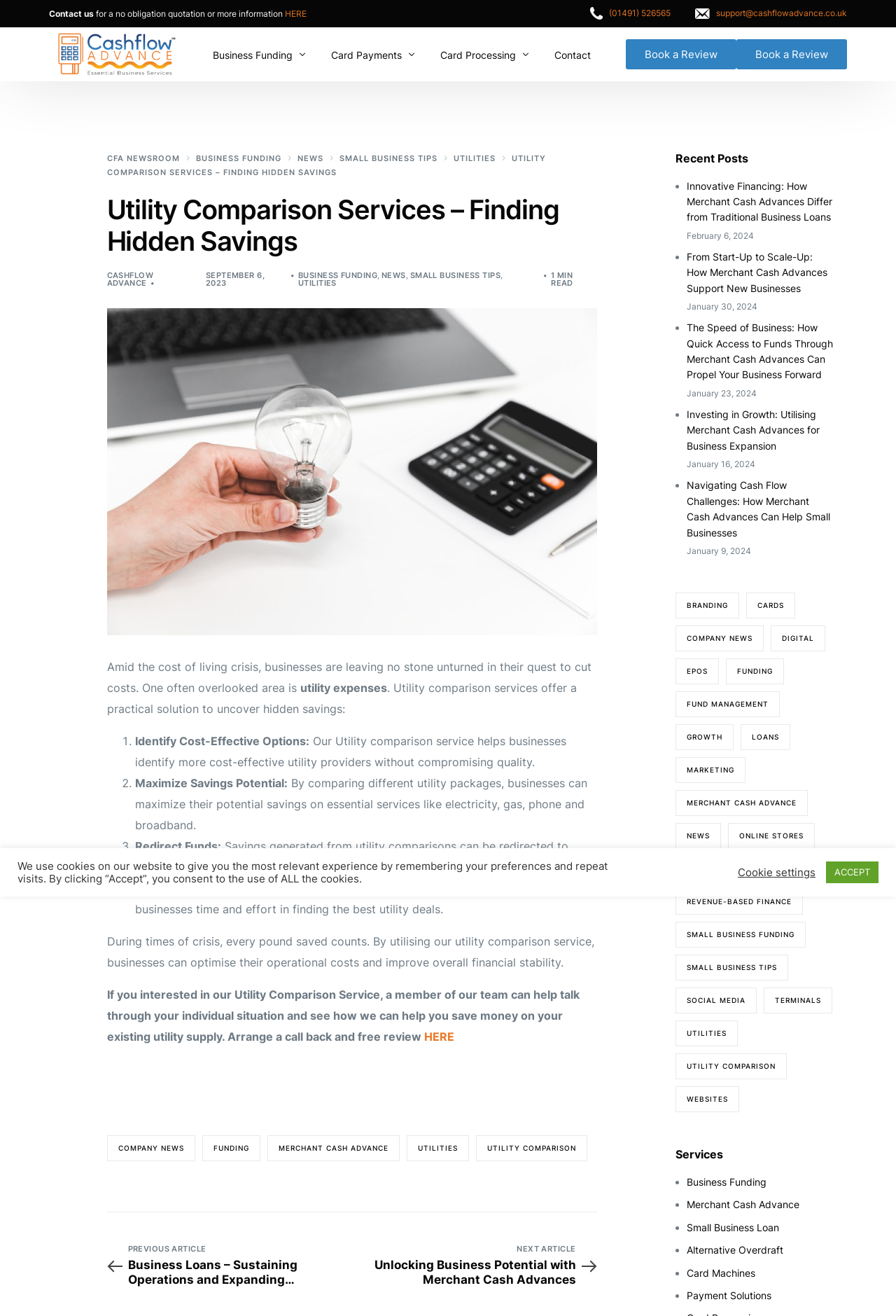Identify the bounding box coordinates for the element you need to click to achieve the following task: "Read the previous article Business Loans – Sustaining Operations and Expanding Horizons". The coordinates must be four float values ranging from 0 to 1, formatted as [left, top, right, bottom].

[0.143, 0.943, 0.369, 0.979]